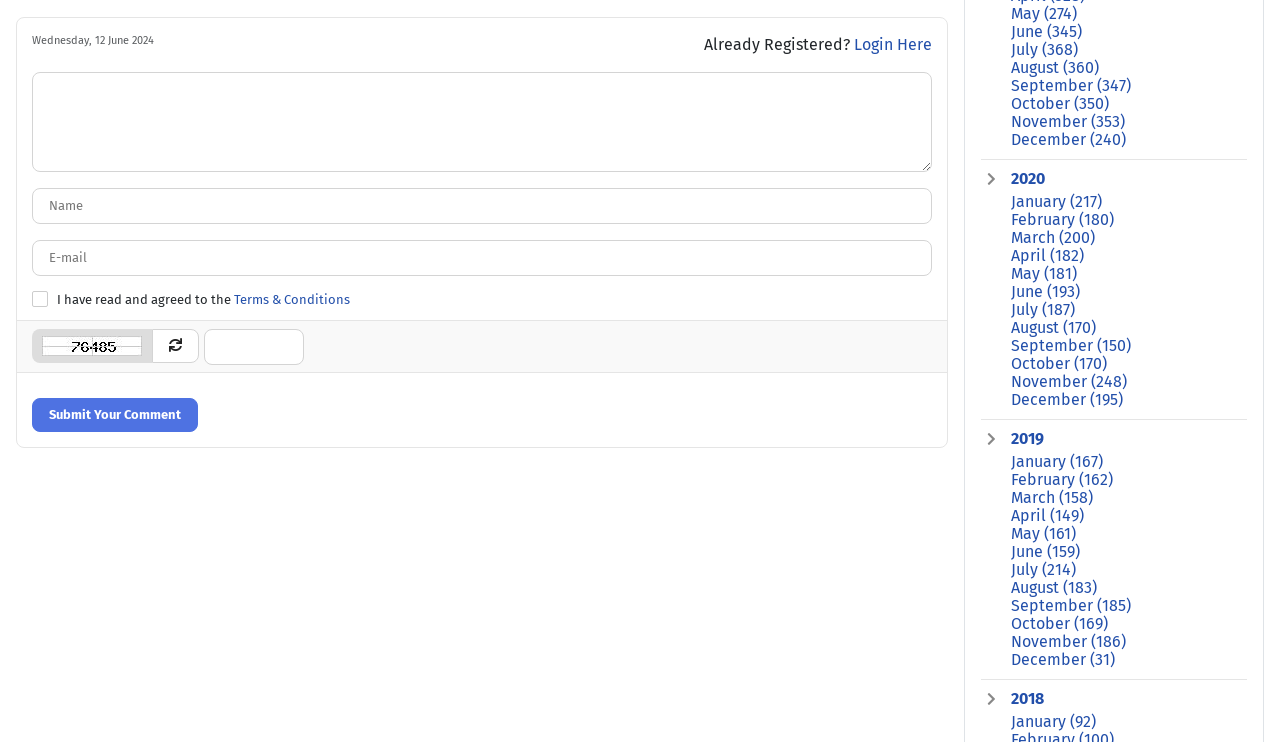Indicate the bounding box coordinates of the clickable region to achieve the following instruction: "Select a month."

[0.79, 0.007, 0.841, 0.032]